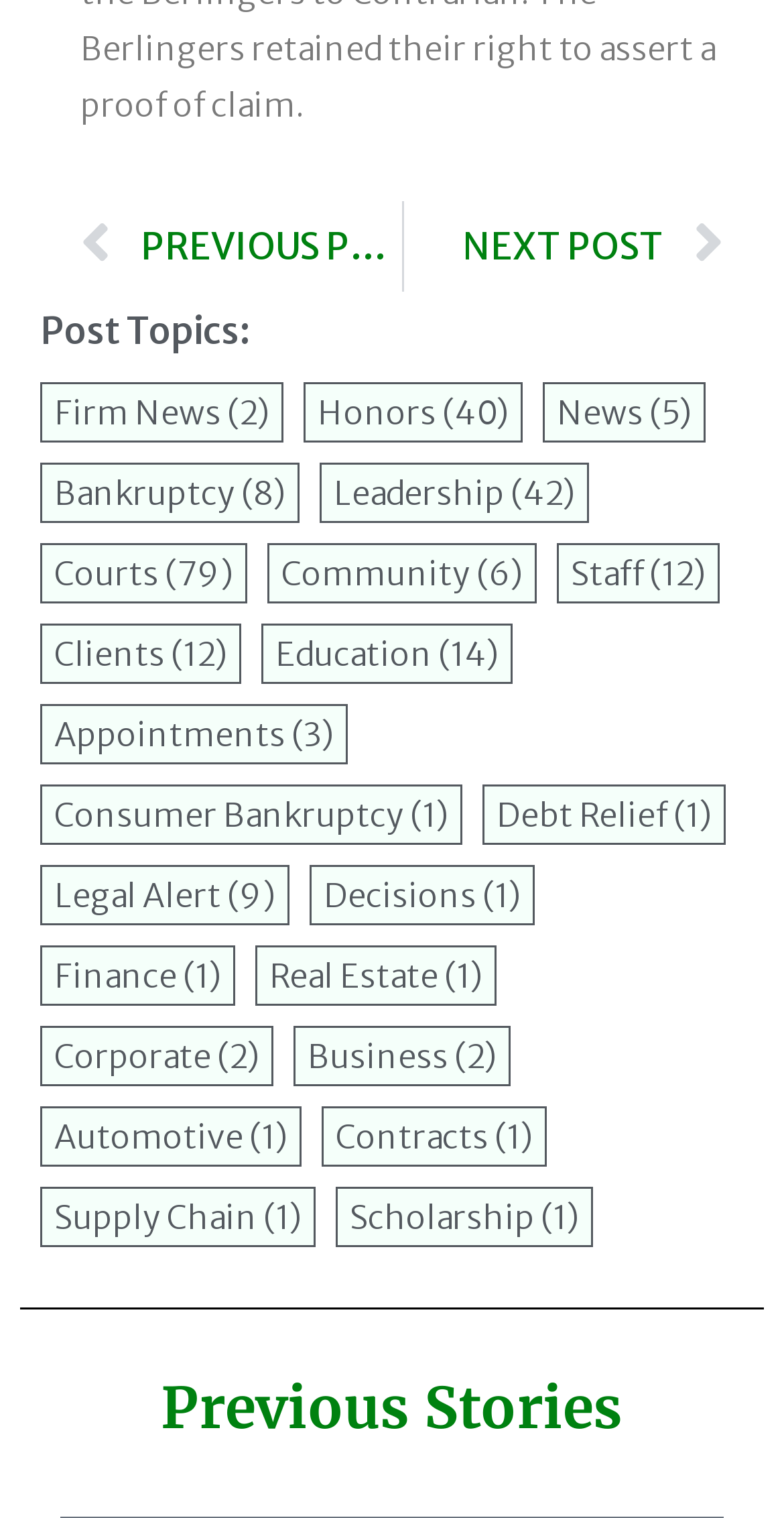Please predict the bounding box coordinates (top-left x, top-left y, bottom-right x, bottom-right y) for the UI element in the screenshot that fits the description: Real Estate (1)

[0.344, 0.631, 0.615, 0.653]